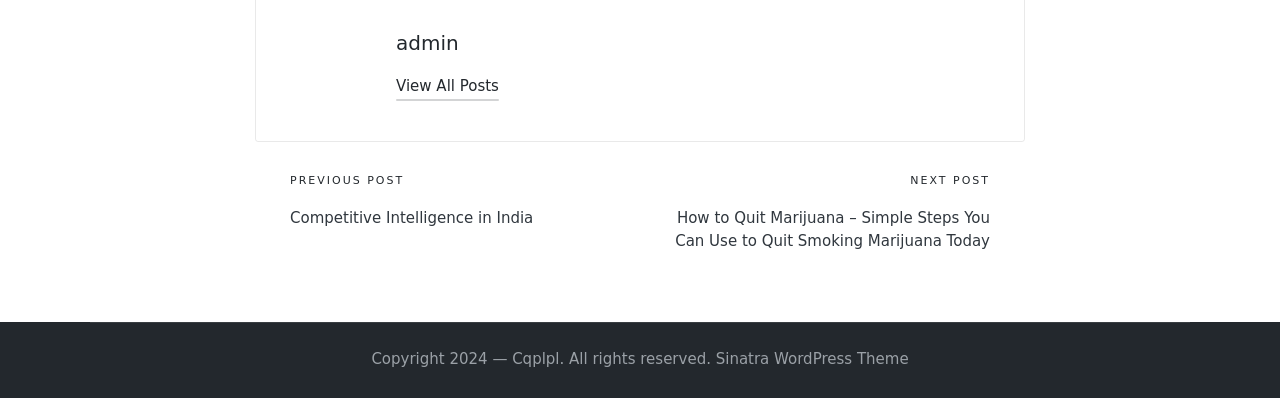What is the title of the previous post?
Kindly offer a detailed explanation using the data available in the image.

The previous post title is mentioned in the 'PREVIOUS POST' section, which is a heading element. The link 'Competitive Intelligence in India' is directly below this heading, indicating that it is the title of the previous post.